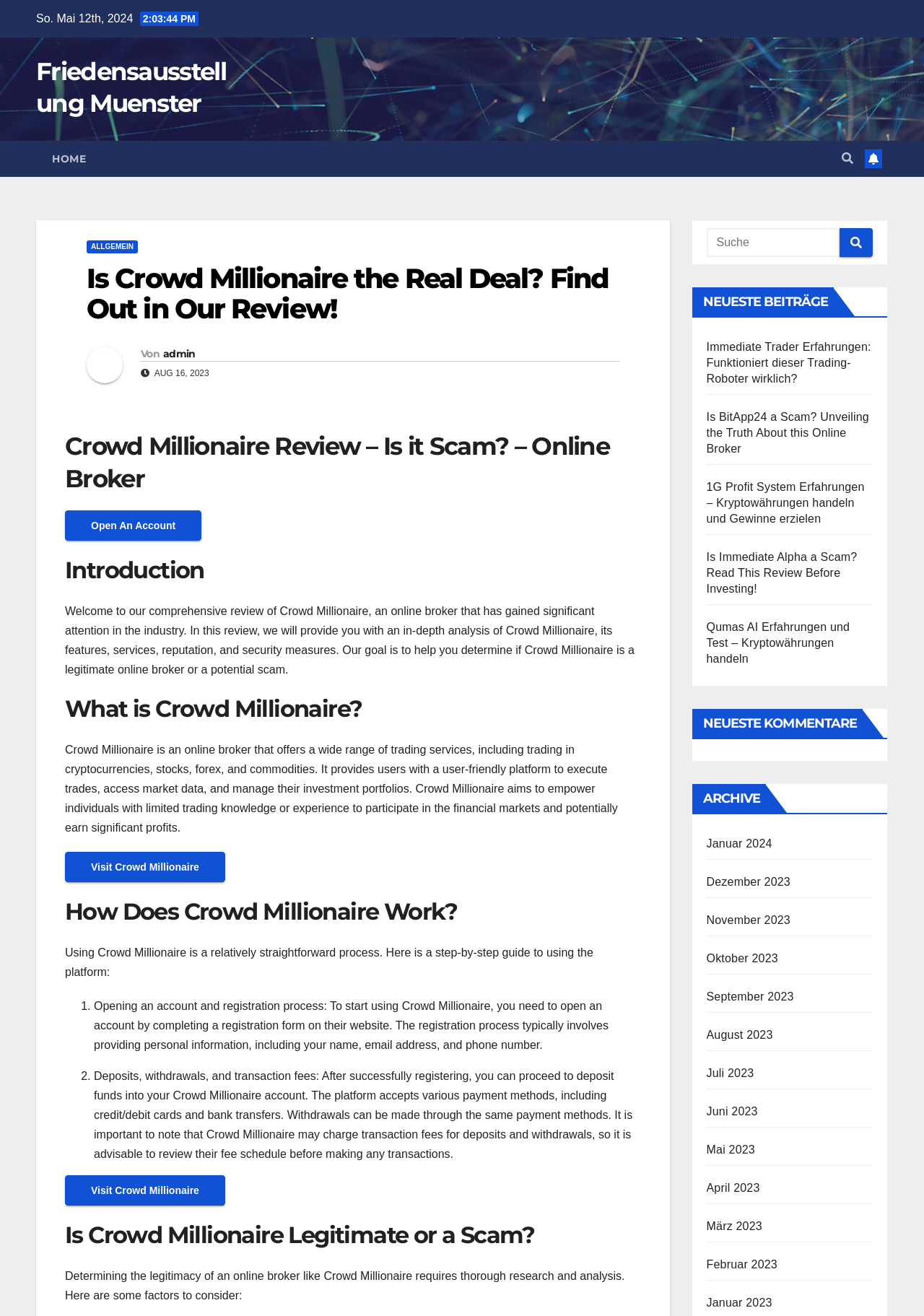What is the name of the online broker being reviewed?
Give a detailed explanation using the information visible in the image.

I found the name of the online broker by looking at the heading 'Is Crowd Millionaire the Real Deal? Find Out in Our Review!' which is located at the top of the webpage.